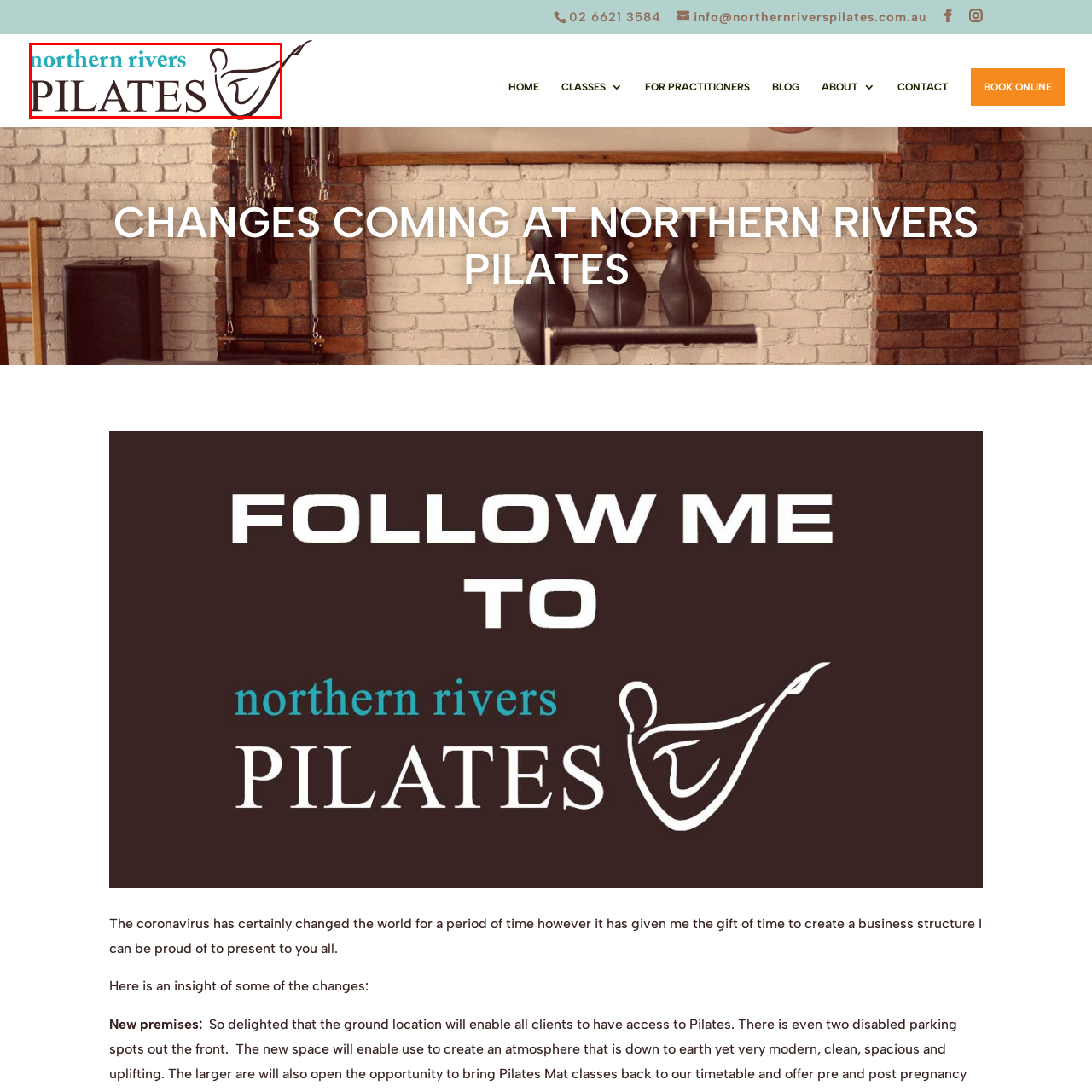Please provide a one-word or phrase response to the following question by examining the image within the red boundary:
What font style is the word 'PILATES' in?

Bold, dark brown